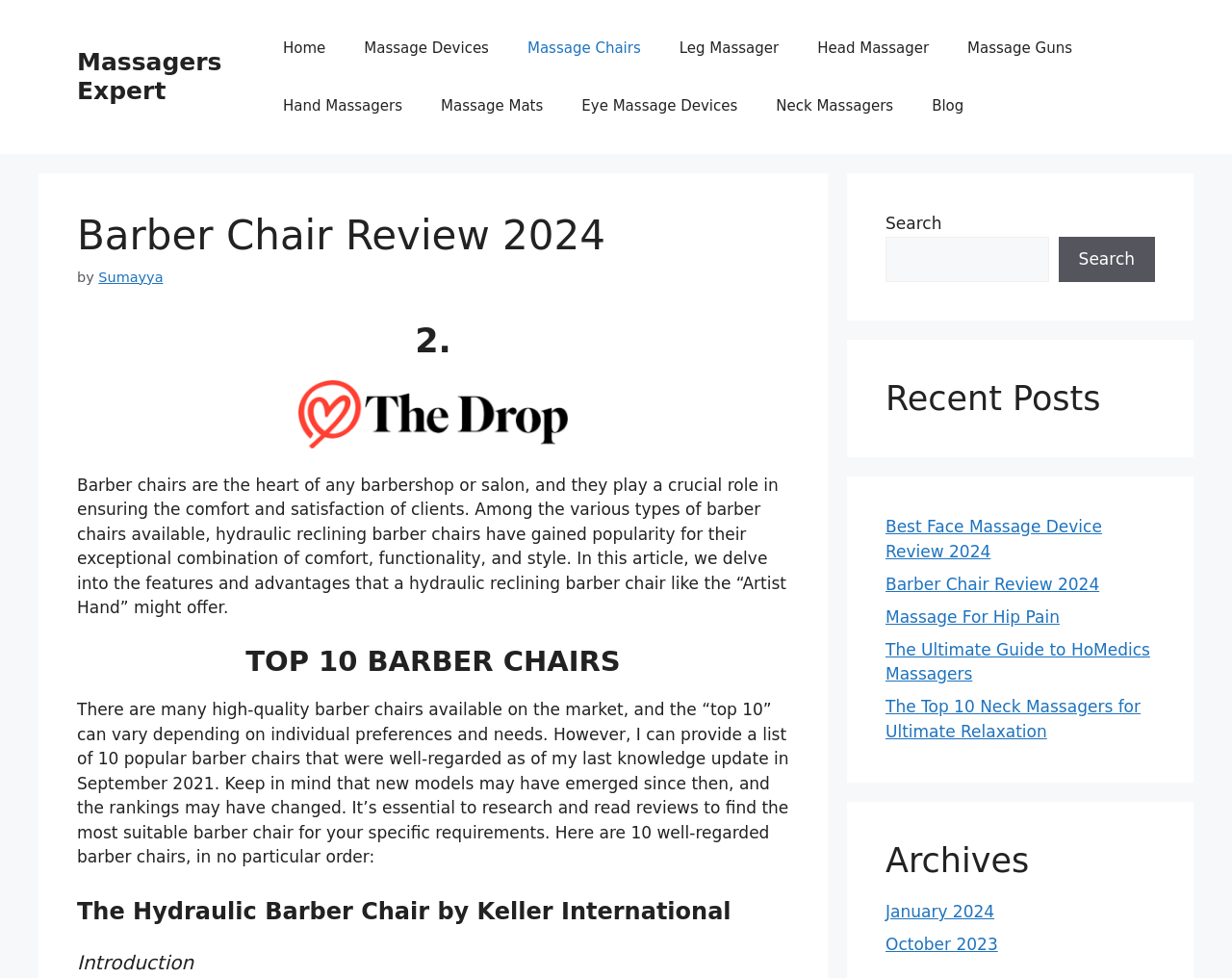How many barber chairs are listed on this webpage?
Can you provide a detailed and comprehensive answer to the question?

The webpage provides a list of 10 popular barber chairs, although it mentions that the ranking may have changed since the last knowledge update in September 2021.